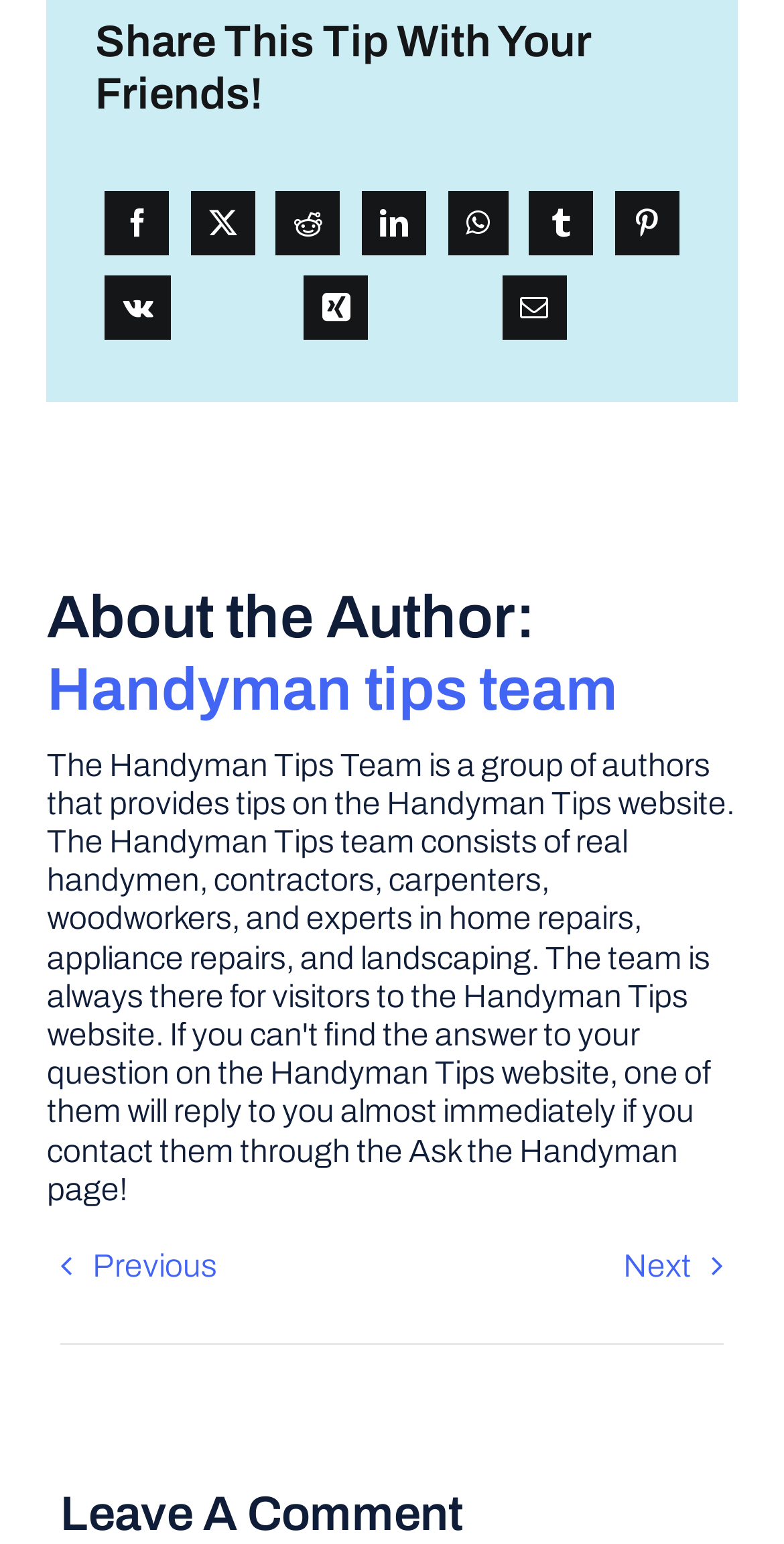Please specify the bounding box coordinates of the region to click in order to perform the following instruction: "Go to the previous page".

[0.077, 0.808, 0.277, 0.831]